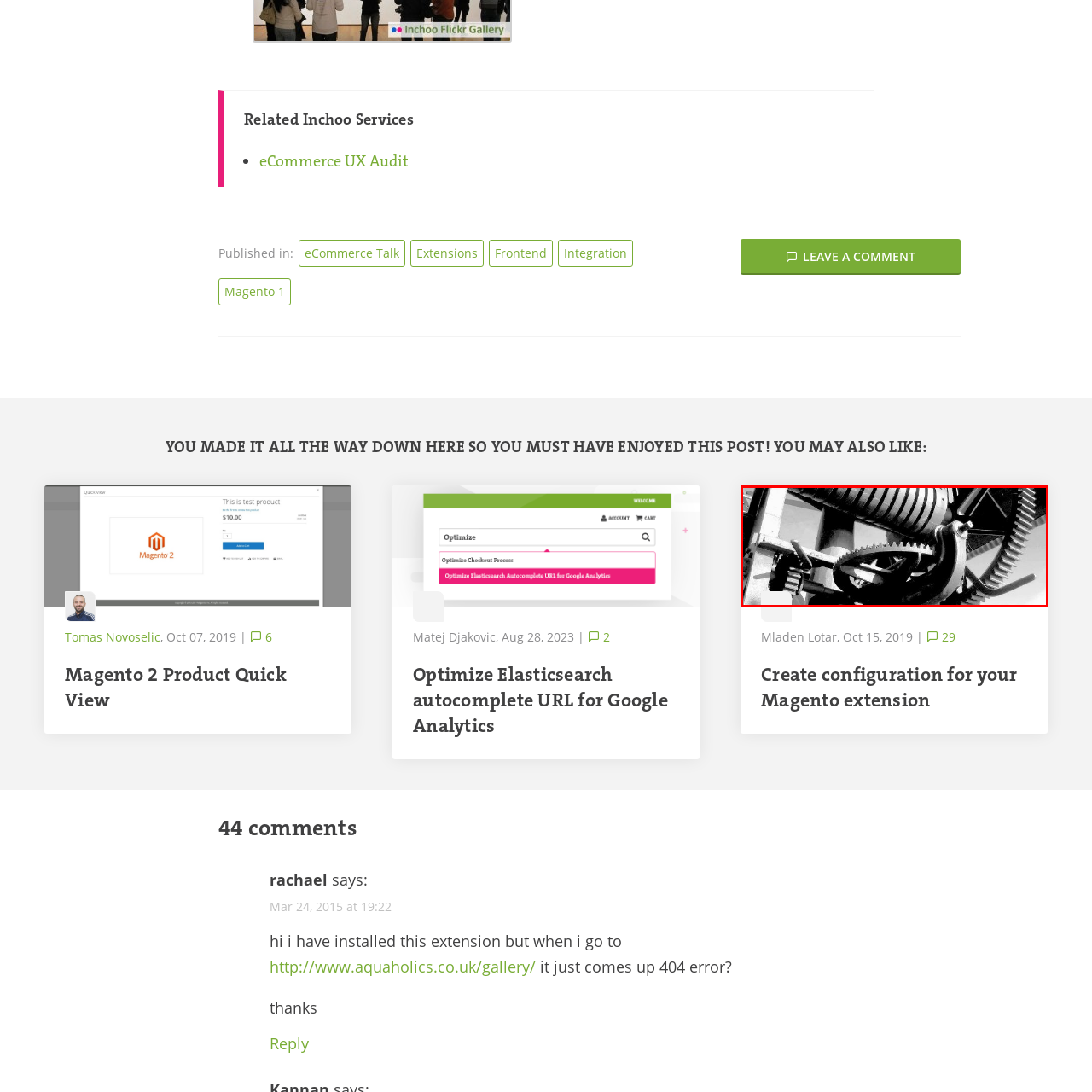What is the primary subject of the image?  
Please examine the image enclosed within the red bounding box and provide a thorough answer based on what you observe in the image.

The caption describes the image as featuring a 'close-up view of intricate mechanical components', which suggests that the primary subject of the image is the machinery and its various parts.